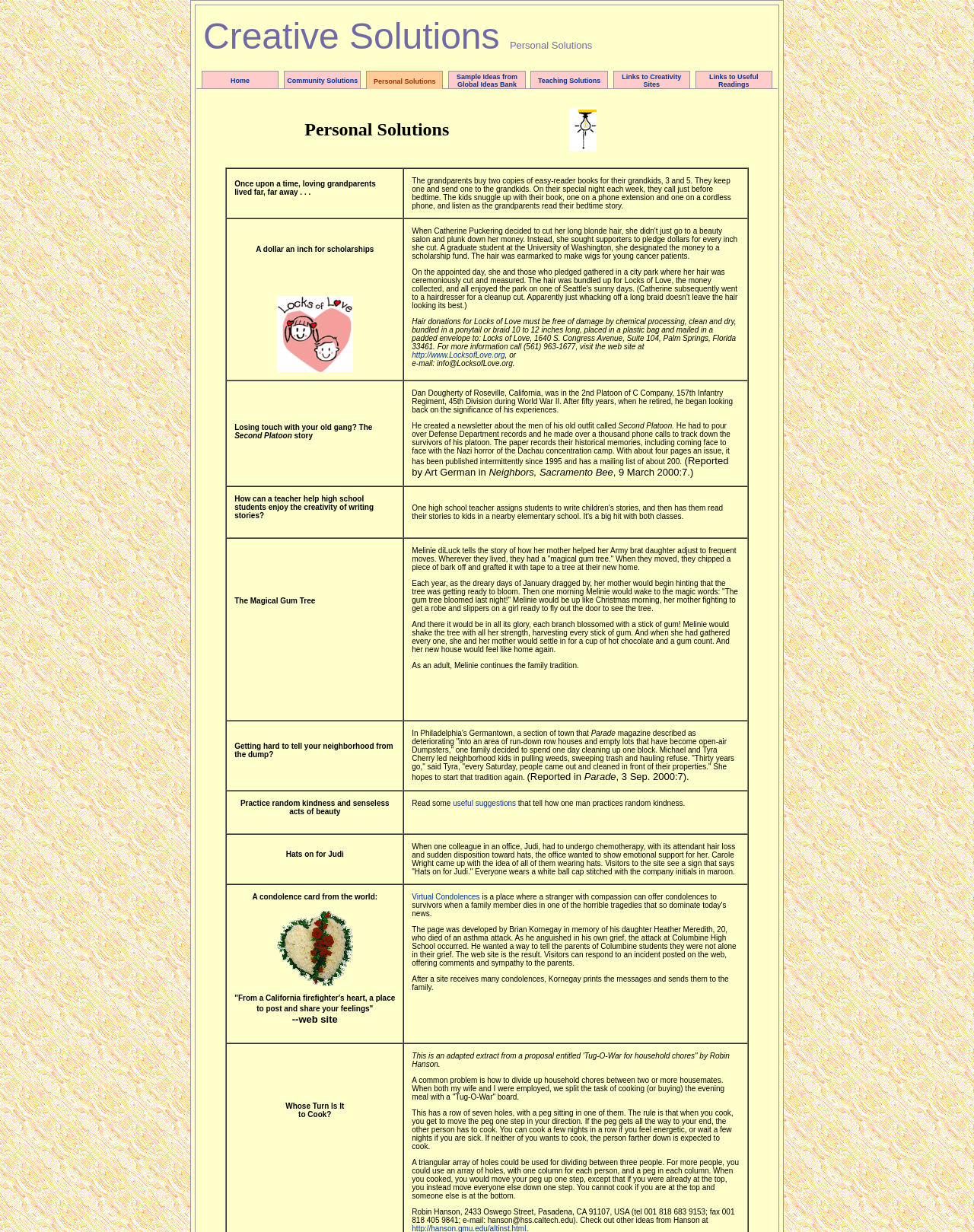Please answer the following question using a single word or phrase: 
What is the purpose of the 'Magical Gum Tree' story?

To help adjust to frequent moves